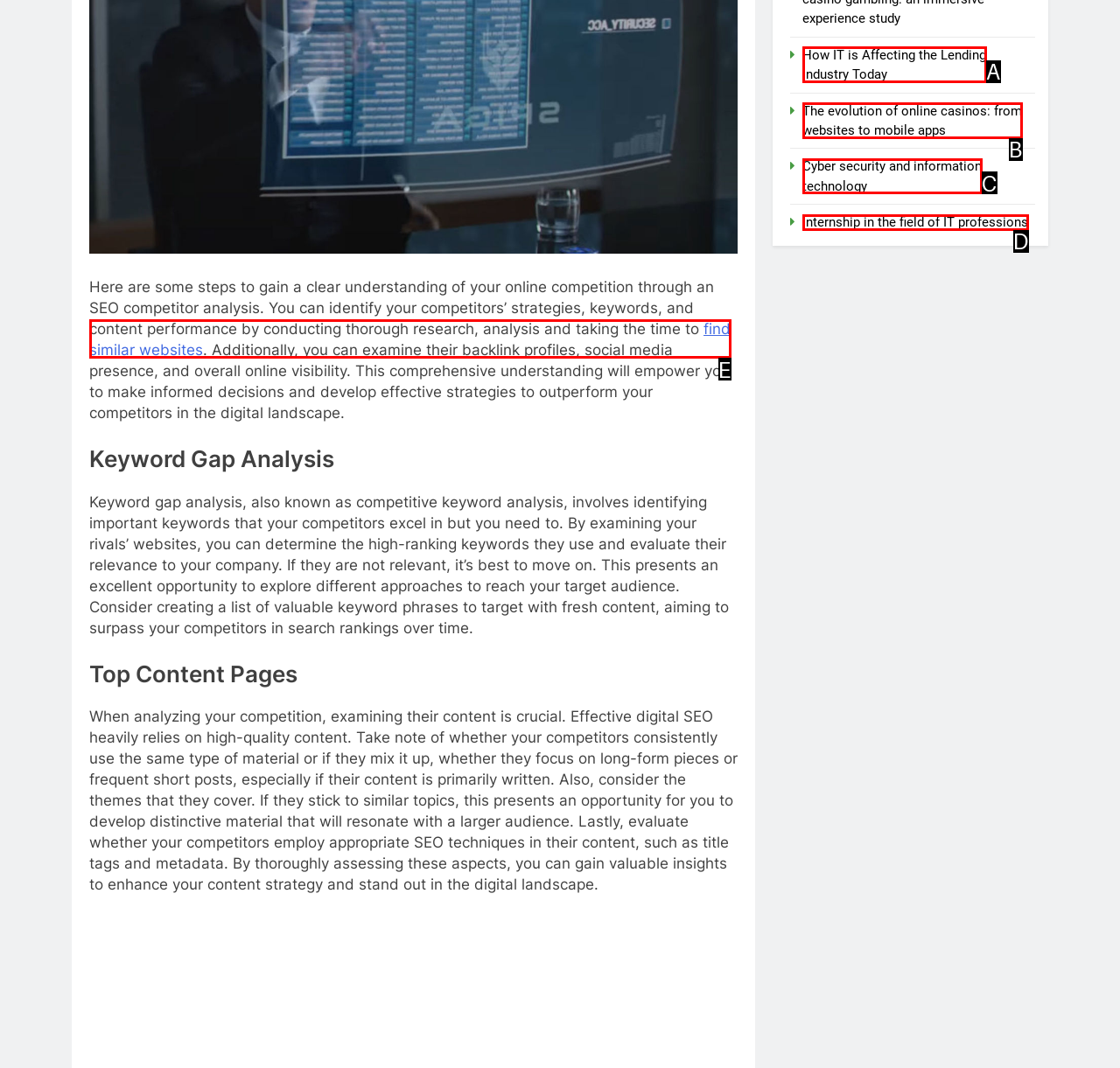Based on the given description: Cyber security and information technology, identify the correct option and provide the corresponding letter from the given choices directly.

C